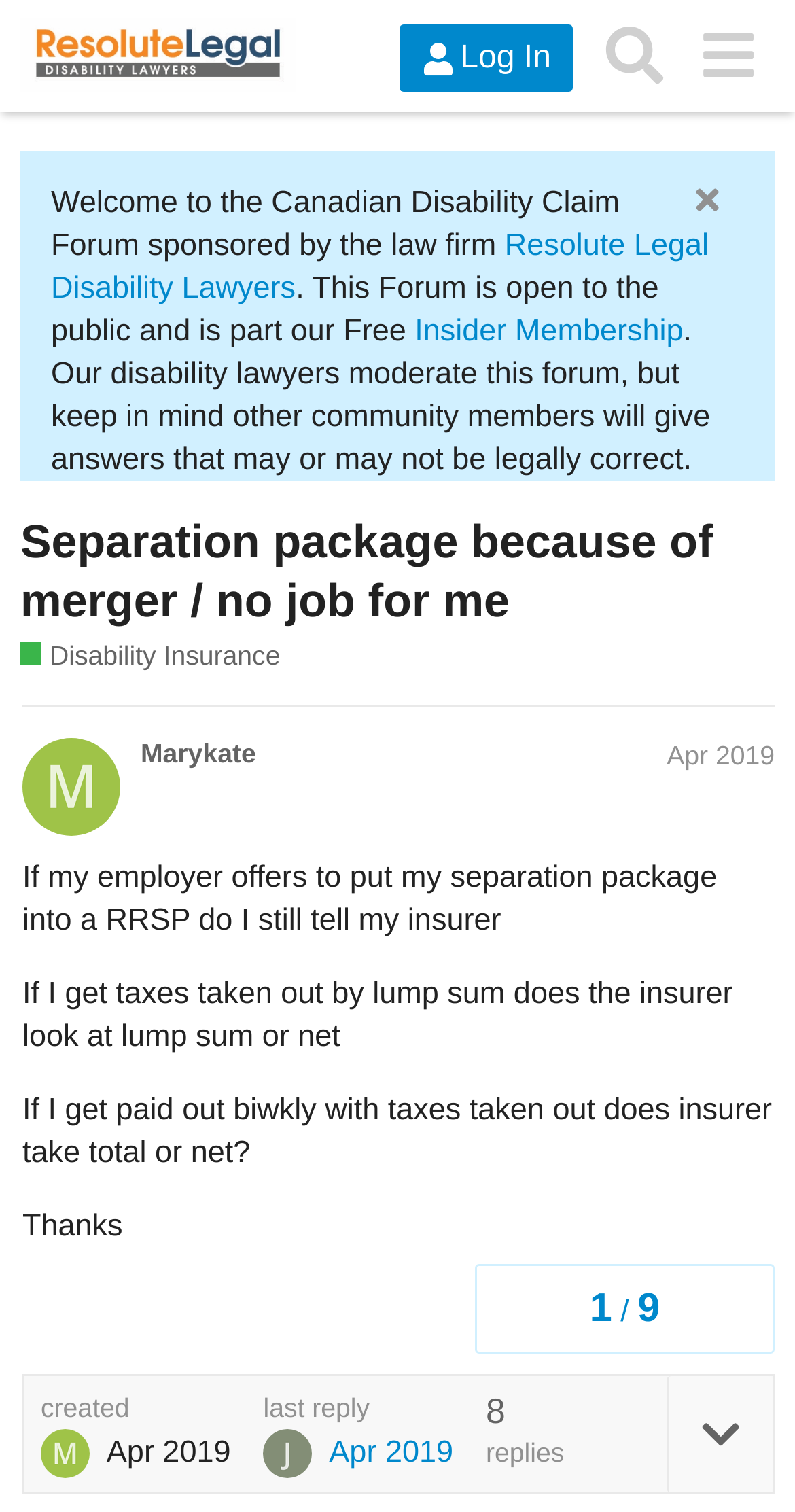What is the name of the show mentioned on this page?
Based on the screenshot, answer the question with a single word or phrase.

Disability Claim Answers Show